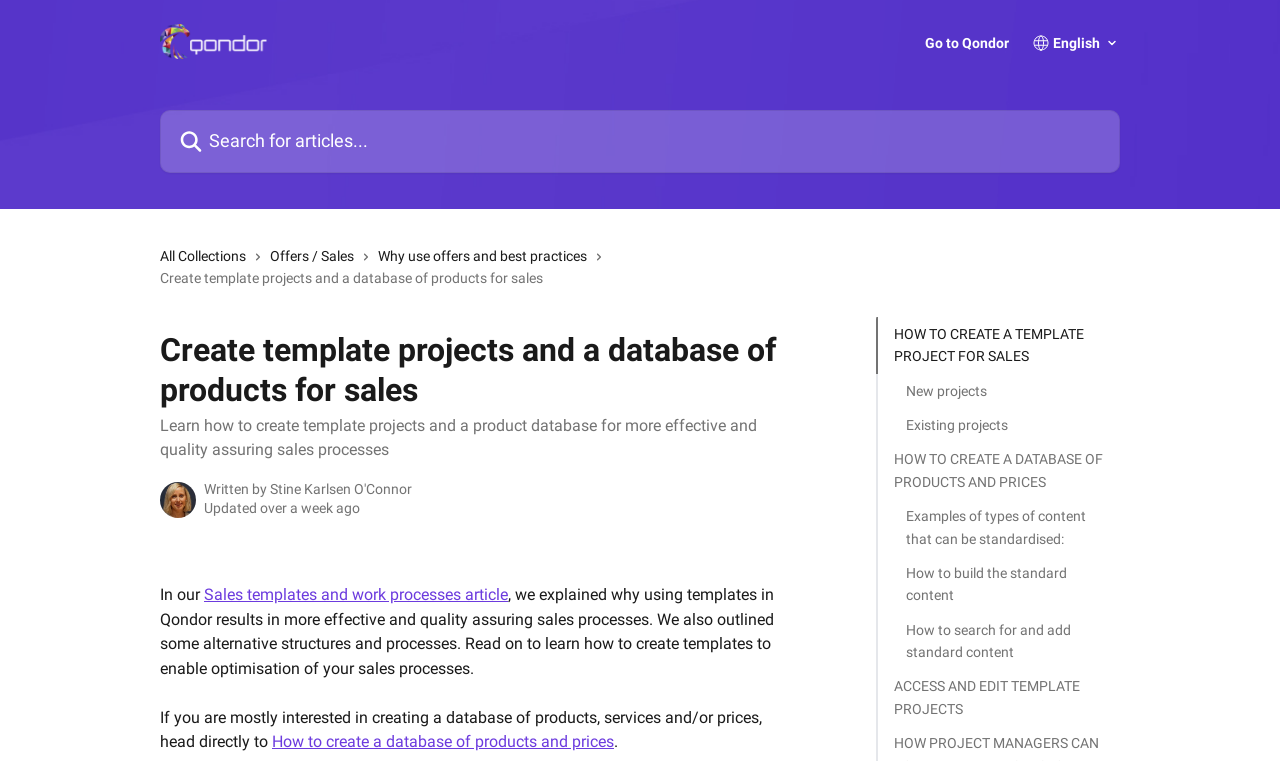Offer a meticulous caption that includes all visible features of the webpage.

This webpage is a help center article from Qondor, focused on creating template projects and a product database for effective and quality-assuring sales processes. At the top, there is a header section with a logo and a link to "Qondor Help Center" on the left, and a search bar and a combobox on the right. Below the header, there are several links to related articles, including "HOW TO CREATE A TEMPLATE PROJECT FOR SALES", "New projects", "Existing projects", and more.

On the left side, there is a navigation menu with links to "All Collections", "Offers / Sales", and "Why use offers and best practices", each accompanied by a small icon. Below the navigation menu, there is a title "Create template projects and a database of products for sales" and a brief description of the article.

The main content of the article starts with a header "Learn how to create template projects and a product database for more effective and quality assuring sales processes". Below the header, there is an author's avatar and information about the author and the update time. The article then explains the importance of using templates in Qondor for effective sales processes, and provides a link to a related article "Sales templates and work processes article". The article continues to guide the reader on how to create templates and databases, with a link to "How to create a database of products and prices" at the bottom.